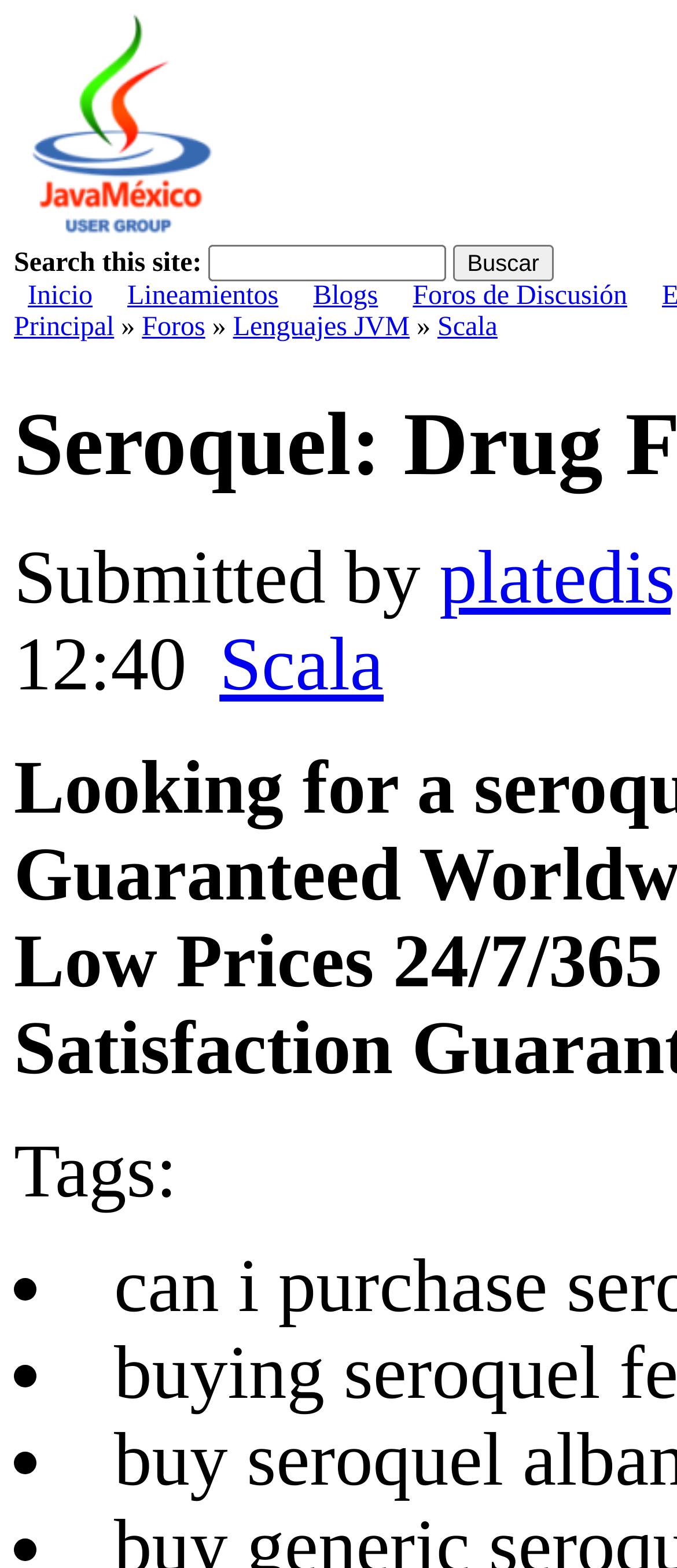Given the following UI element description: "Foros de Discusión", find the bounding box coordinates in the webpage screenshot.

[0.61, 0.179, 0.926, 0.198]